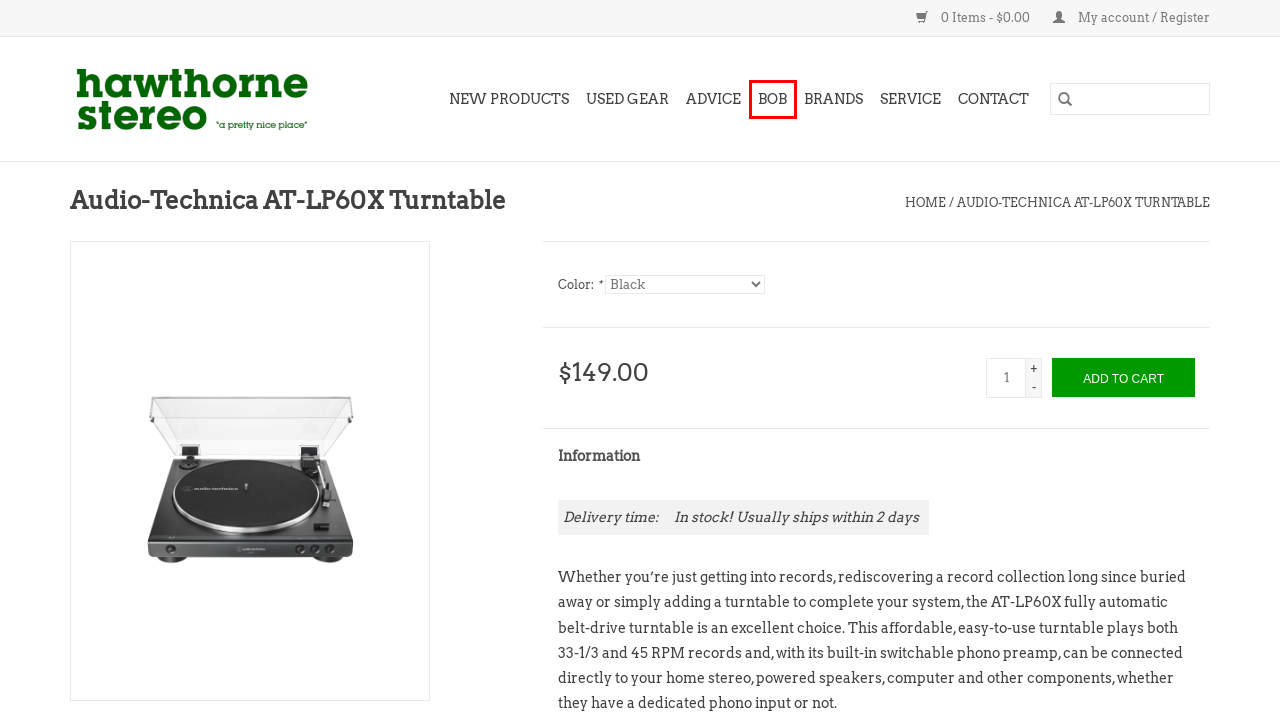Observe the provided screenshot of a webpage with a red bounding box around a specific UI element. Choose the webpage description that best fits the new webpage after you click on the highlighted element. These are your options:
A. Hawthorne Stereo - Home - Hawthorne Stereo
B. Service - Hawthorne Stereo
C. New Products - Hawthorne Stereo
D. Bob - Hawthorne Stereo
E. Used Gear - Hawthorne Stereo
F. Login - Hawthorne Stereo
G. Good Advice - Hawthorne Stereo - Hawthorne Stereo
H. My cart - Hawthorne Stereo

D